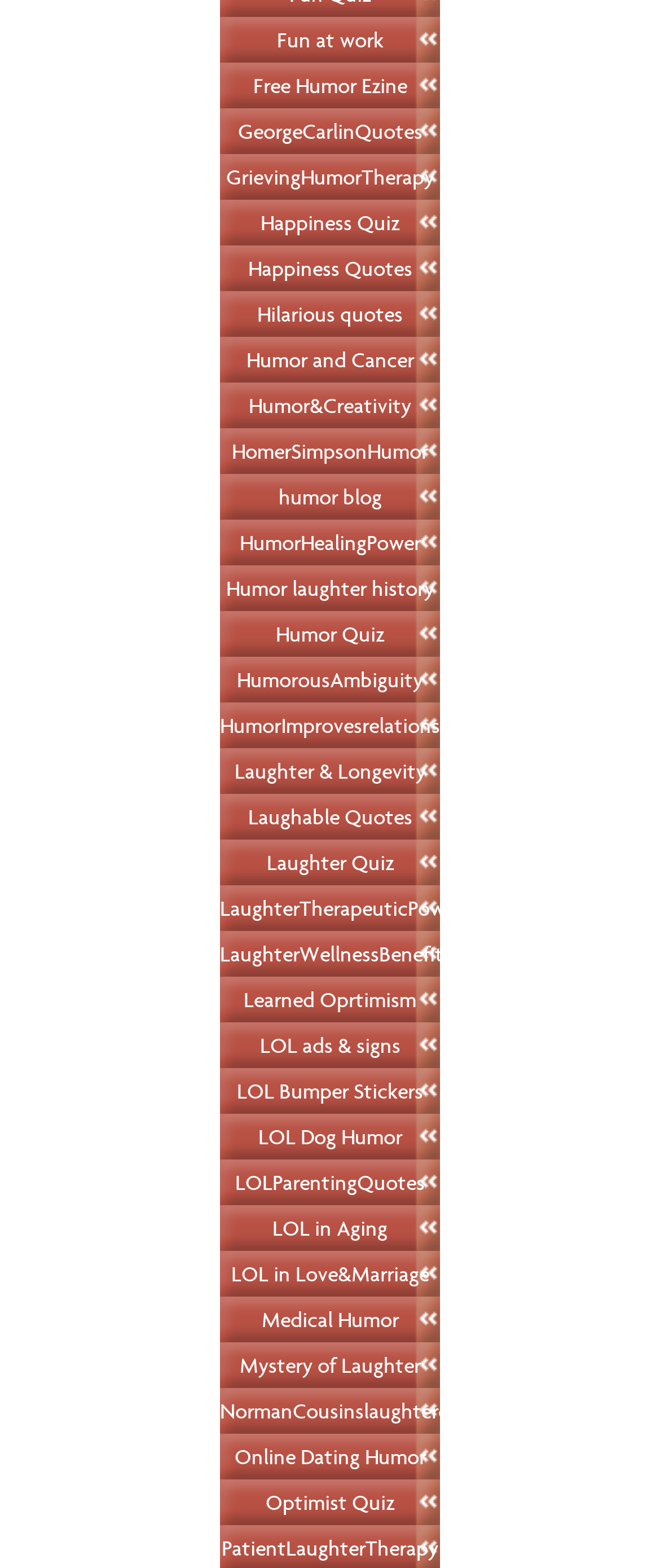What is the theme of the links on this webpage?
Please utilize the information in the image to give a detailed response to the question.

The webpage contains a list of links with titles related to humor, laughter, and comedy, indicating that the theme of the links is humor.